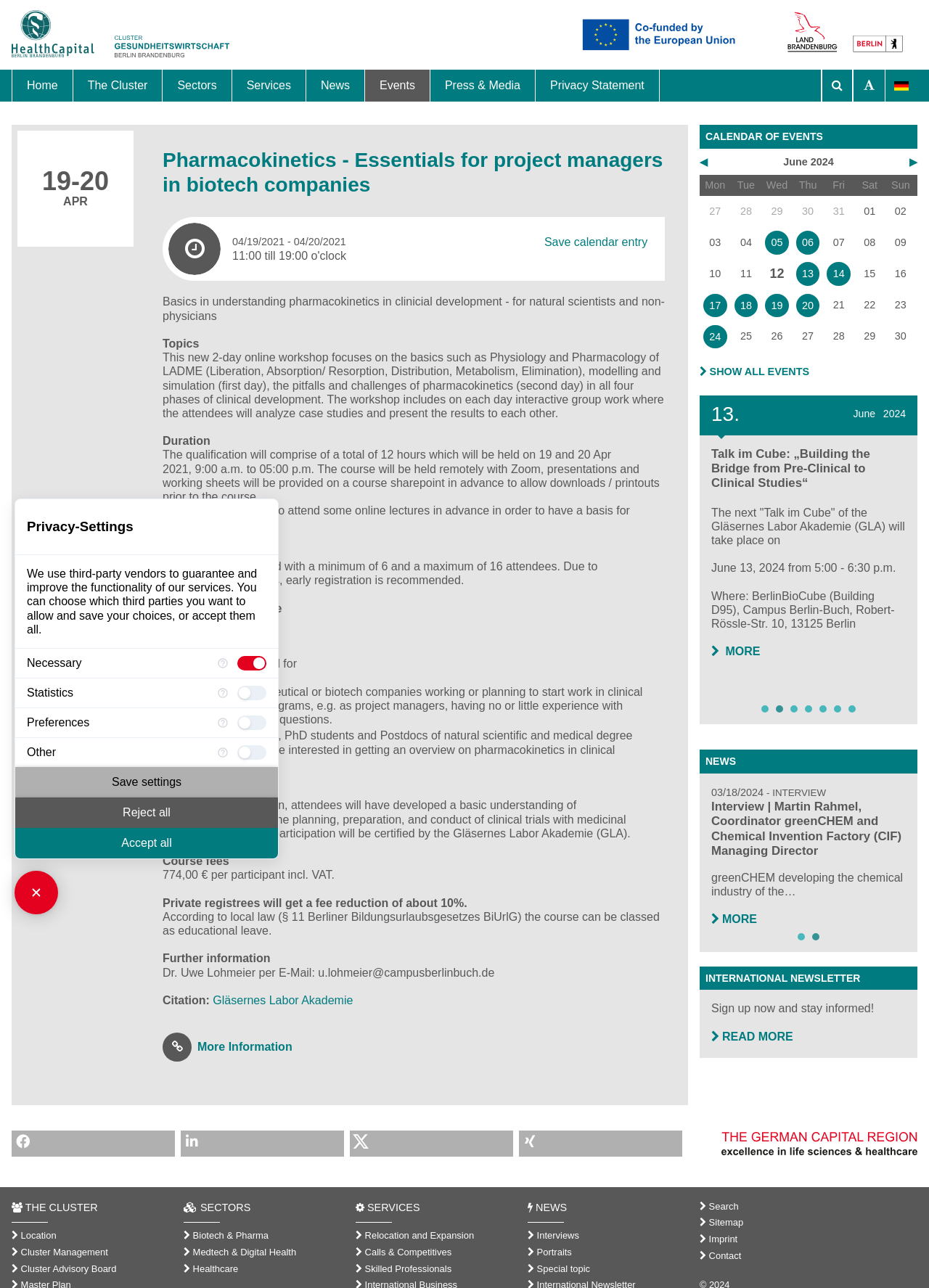Please provide the bounding box coordinates for the element that needs to be clicked to perform the following instruction: "Click the 'Home' link". The coordinates should be given as four float numbers between 0 and 1, i.e., [left, top, right, bottom].

[0.013, 0.054, 0.079, 0.079]